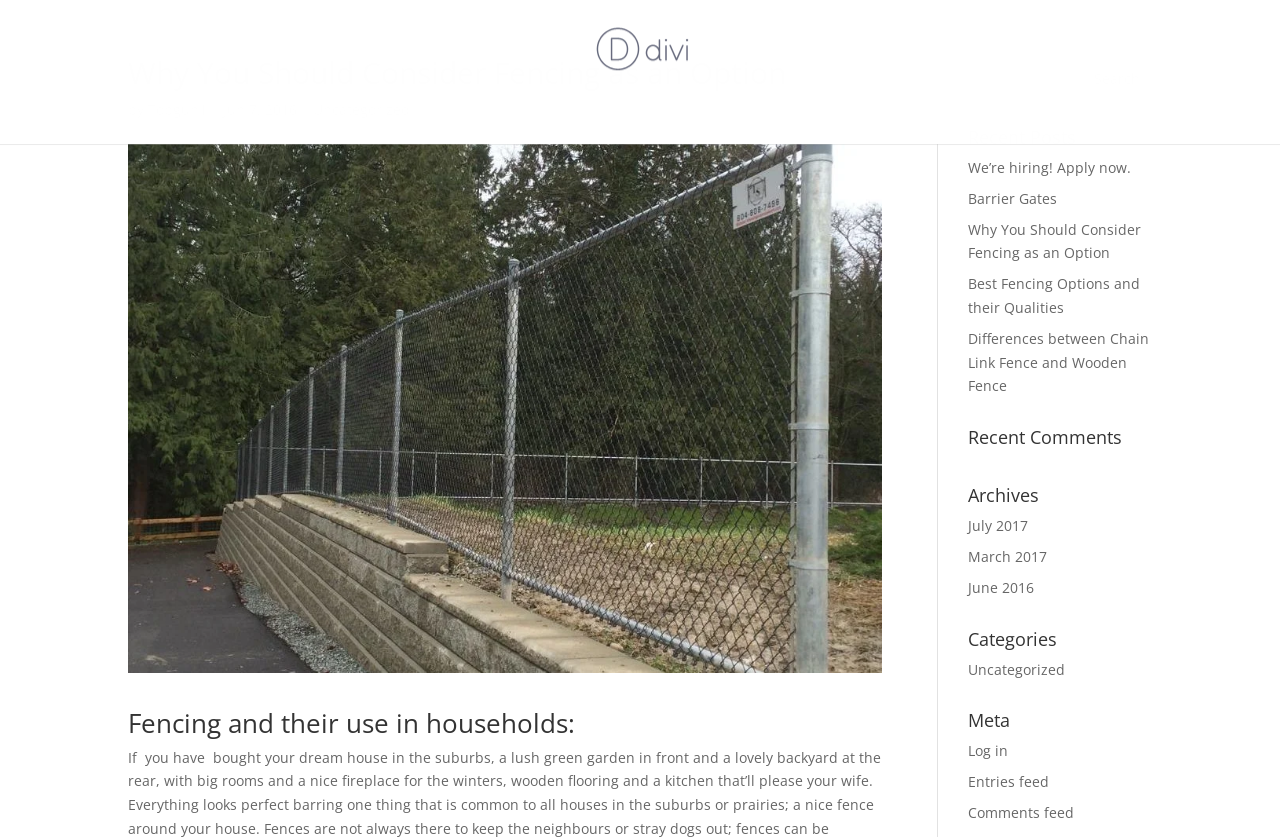Please find and provide the title of the webpage.

Why You Should Consider Fencing as an Option